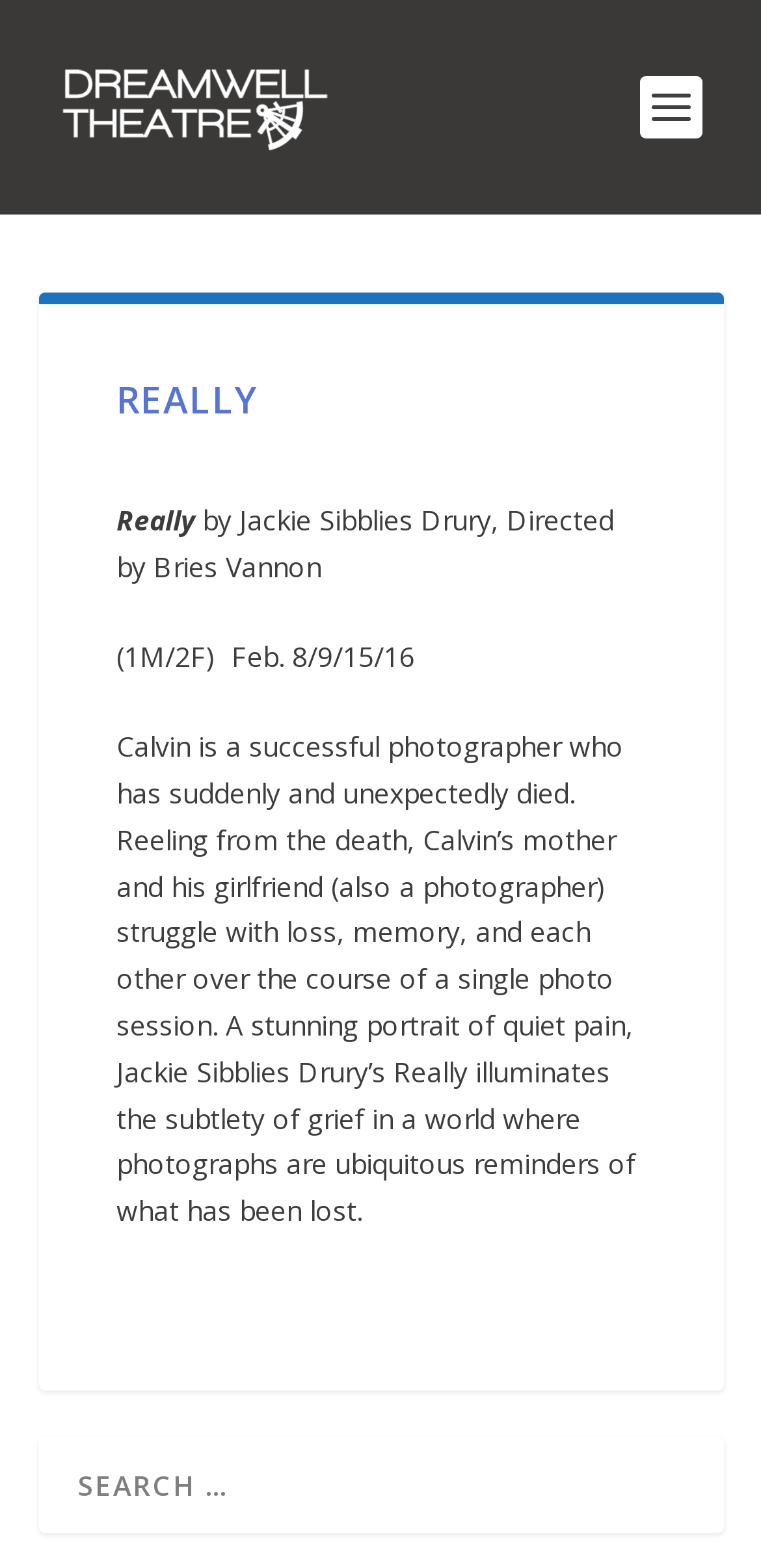Refer to the screenshot and answer the following question in detail:
What is the title of the play?

I found a heading element with the text 'REALLY' and a static text element with the same text, which suggests that the title of the play is Really.